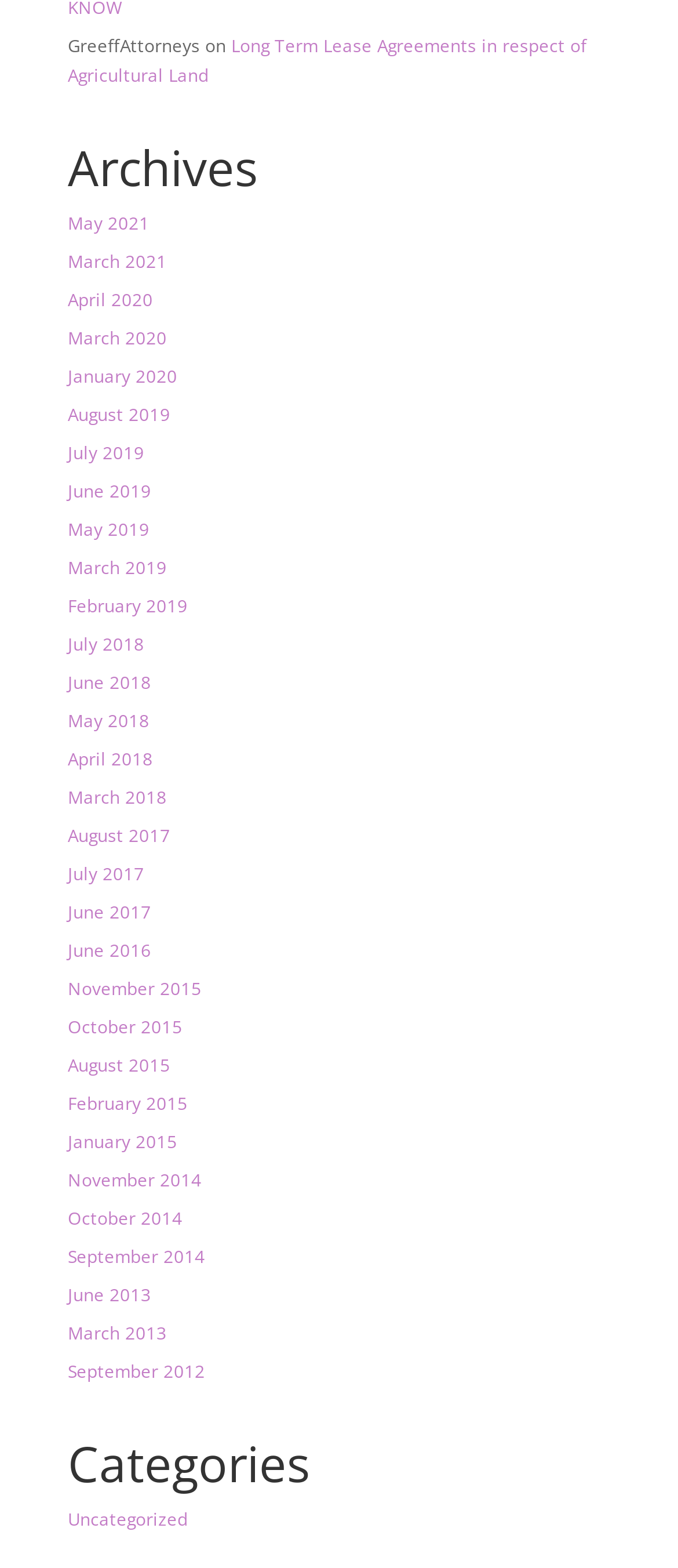Find the bounding box coordinates of the clickable area required to complete the following action: "Go to 'May 2021'".

[0.1, 0.134, 0.221, 0.15]